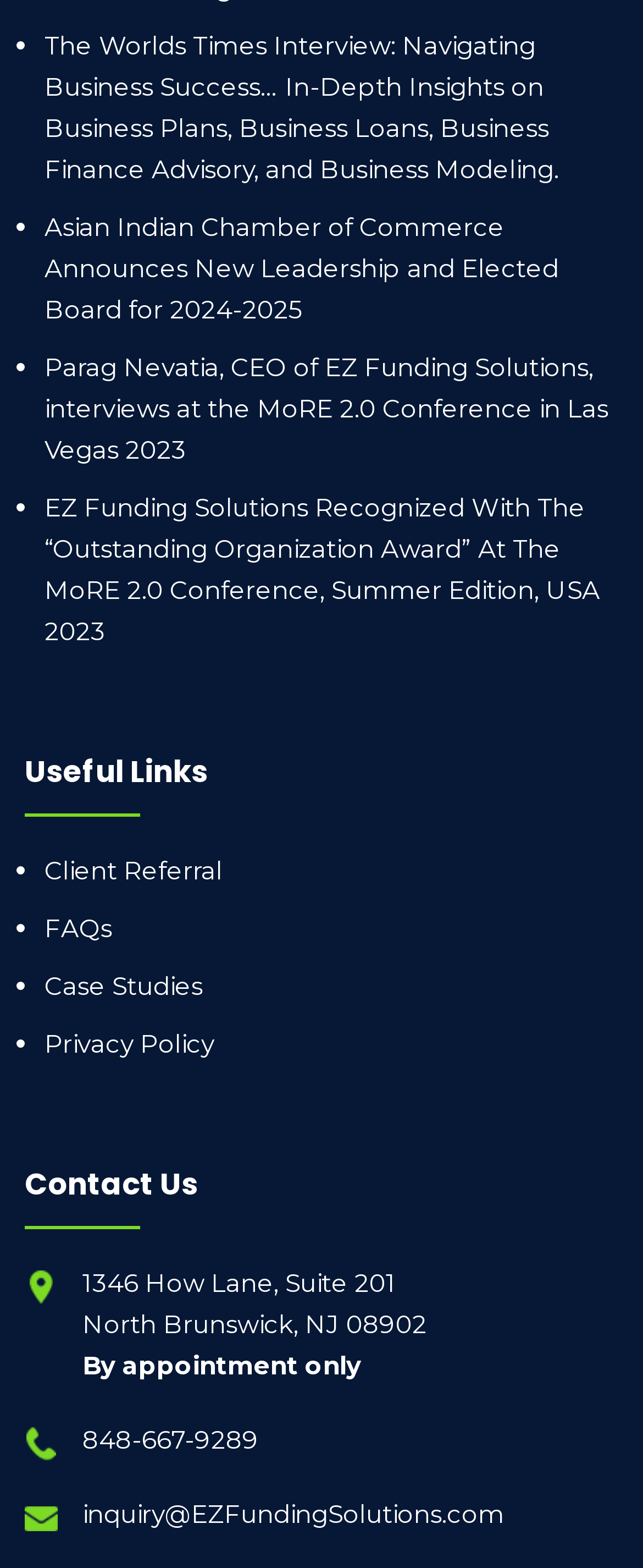Please specify the bounding box coordinates of the clickable region to carry out the following instruction: "Call the phone number". The coordinates should be four float numbers between 0 and 1, in the format [left, top, right, bottom].

[0.128, 0.905, 0.403, 0.932]